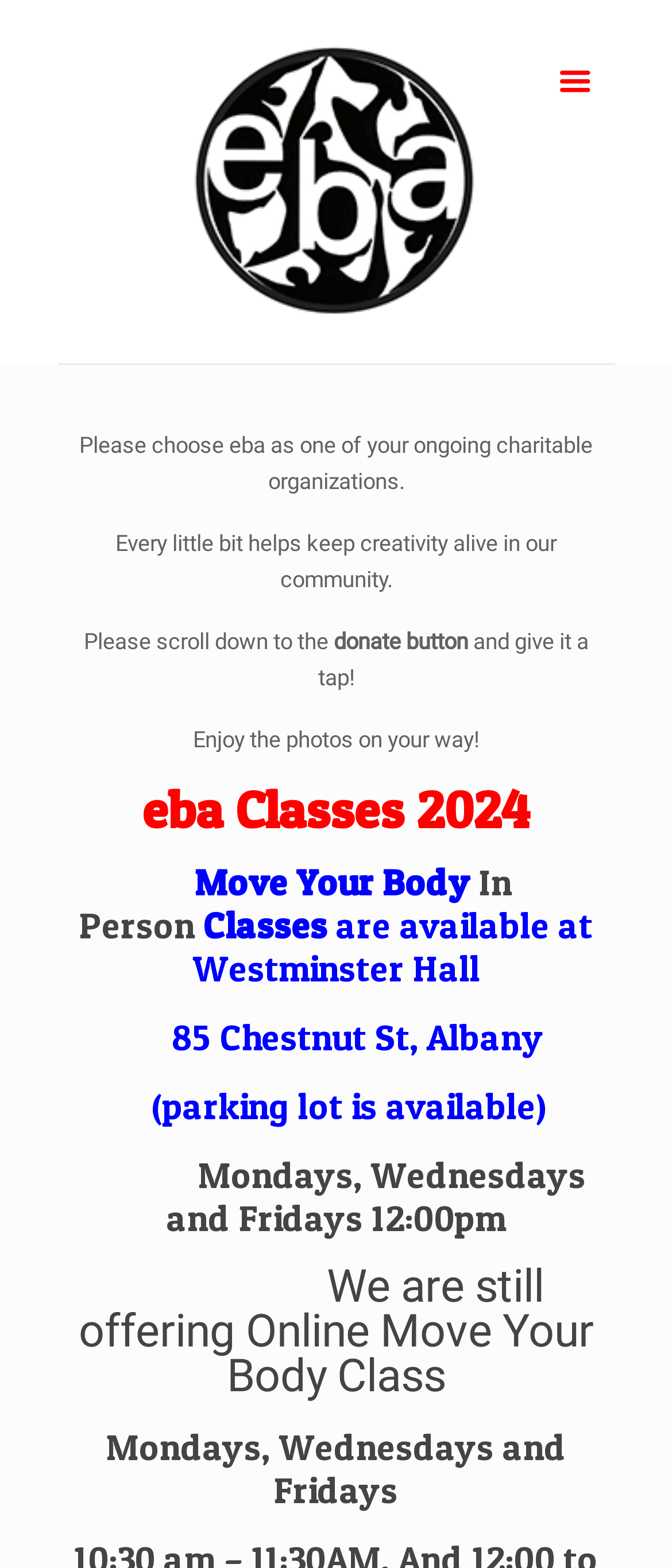Articulate a complete and detailed caption of the webpage elements.

The webpage appears to be related to a charitable organization called "Brave New Dances" or "eba". At the top, there is a heading with the text "eba" and a link with the same text. To the right of the heading, there is an icon represented by "\ue813".

Below the heading, there is a paragraph of text that encourages users to choose "eba" as one of their ongoing charitable organizations, stating that every little bit helps keep creativity alive in the community.

Following this, there is a series of instructions that guide the user to scroll down to the "donate button" and tap on it. The text is broken up into three separate elements, with the words "Please scroll down to the" on one line, "donate button" on the next, and "and give it a tap!" on the third.

Below these instructions, there is a message that says "Enjoy the photos on your way!".

The main content of the webpage appears to be a list of classes offered by "eba". The classes are listed under the heading "eba Classes 2024", which is centered near the top of the page. The classes are described in a series of headings, with details such as the location (Westminster Hall, 85 Chestnut St, Albany), the availability of parking, and the schedule (Mondays, Wednesdays, and Fridays at 12:00pm). Additionally, there is a mention of online classes being offered.